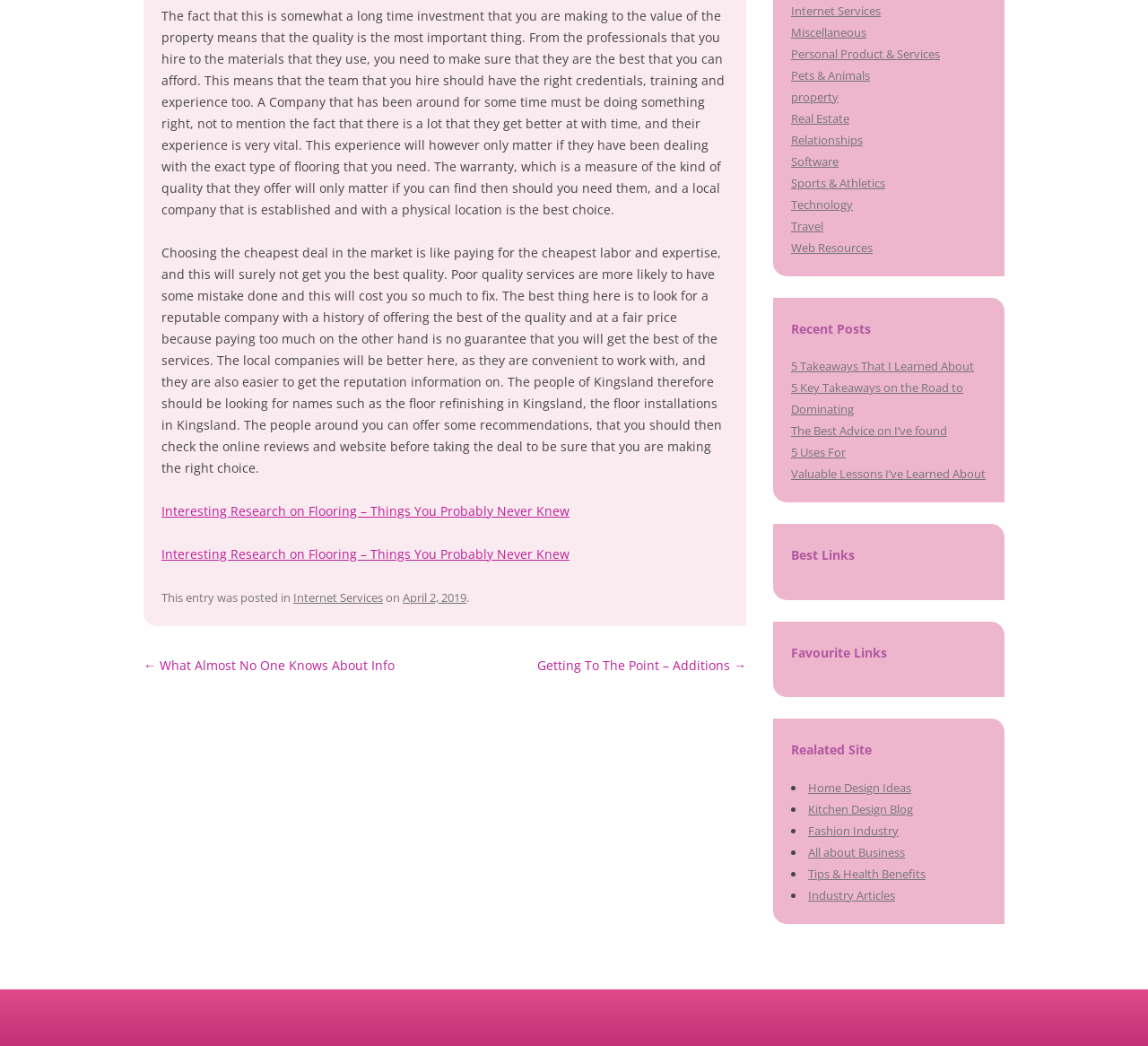Determine the bounding box for the described UI element: "All about Business".

[0.704, 0.807, 0.788, 0.822]